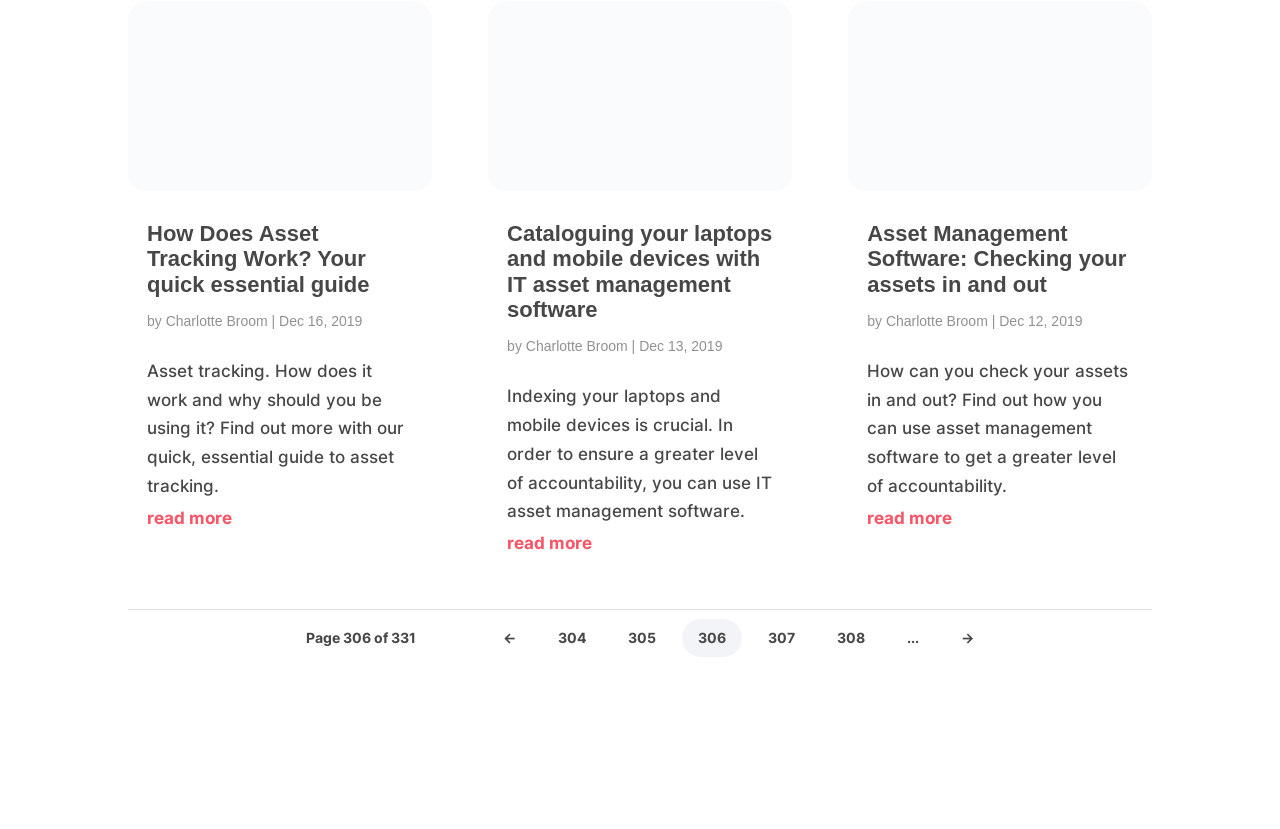What is the title of the first article?
Answer the question in as much detail as possible.

The title of the first article can be found by looking at the heading element with the text 'How Does Asset Tracking Work? Your quick essential guide' which is a child of the first article element.